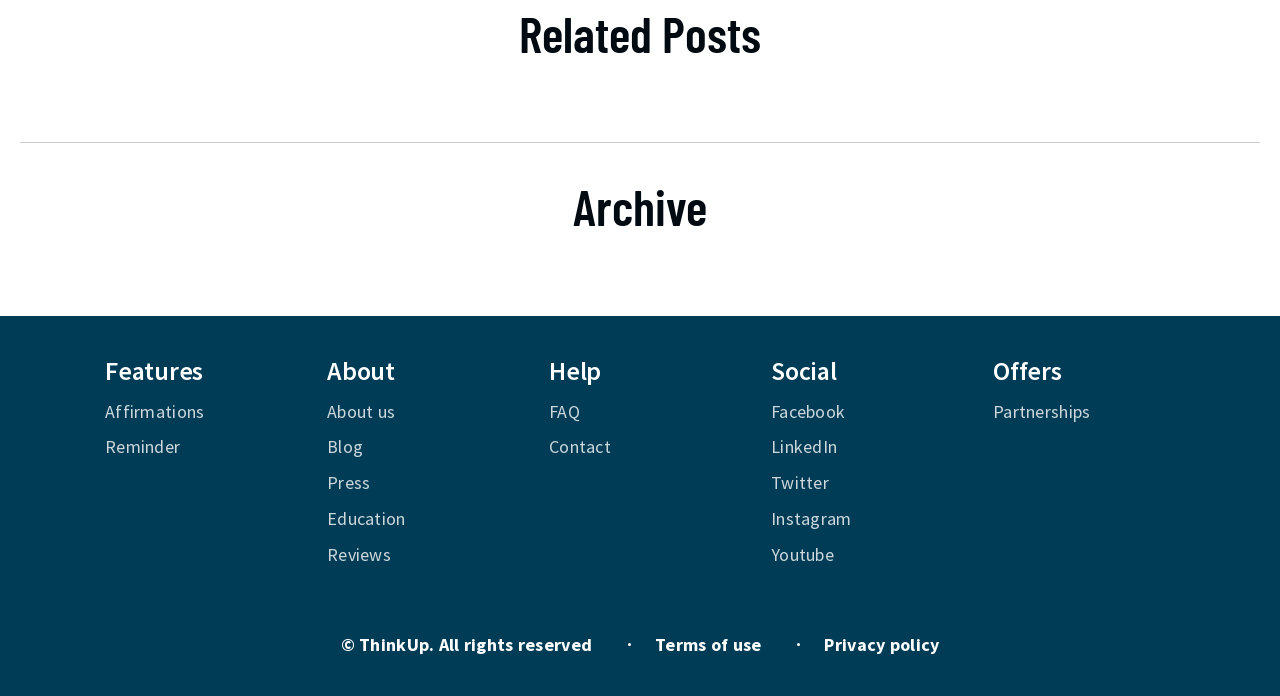Please reply to the following question using a single word or phrase: 
What is the first related post?

Not available